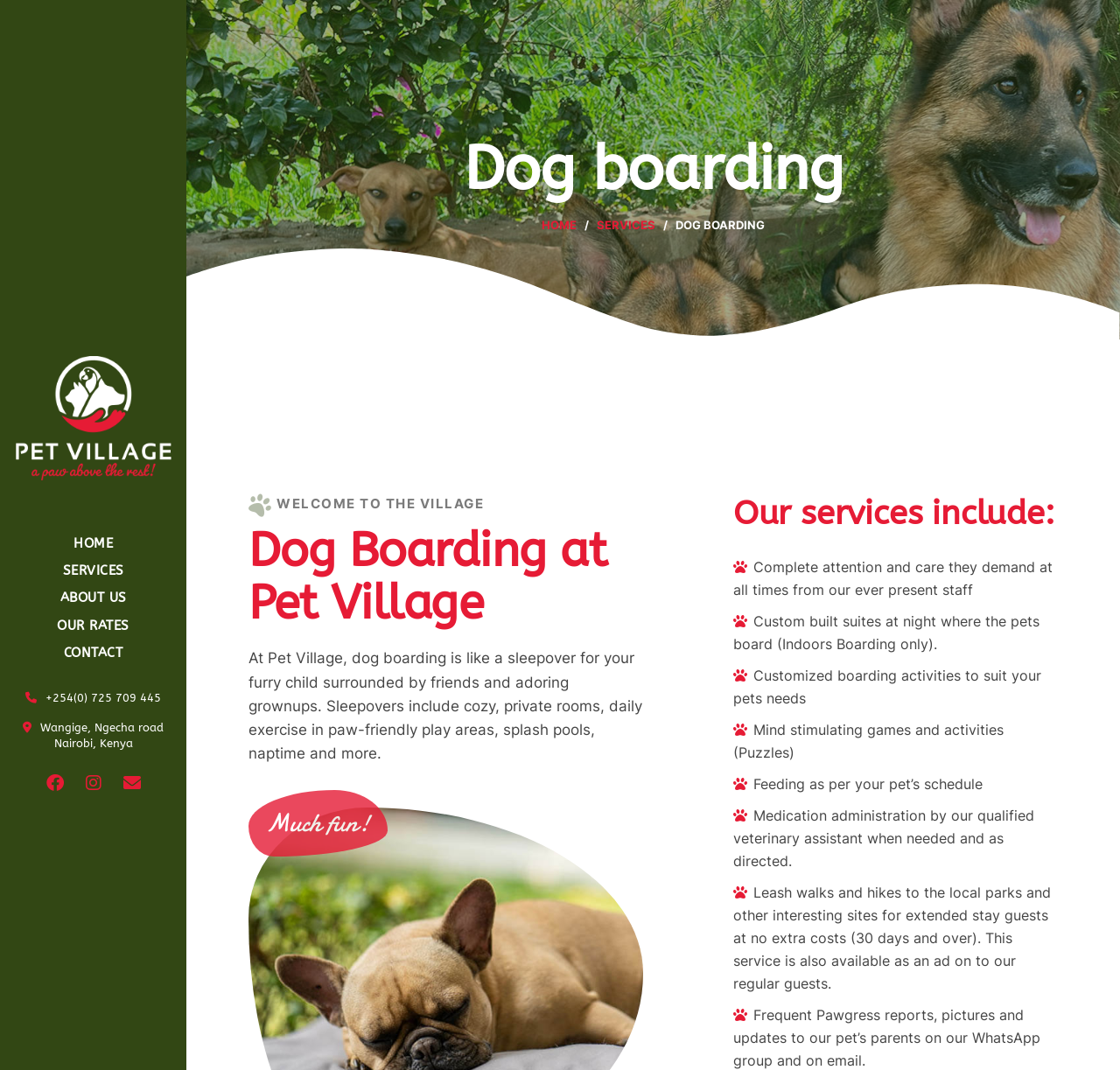Please determine the bounding box coordinates for the element that should be clicked to follow these instructions: "Click the Facebook link".

[0.033, 0.725, 0.065, 0.741]